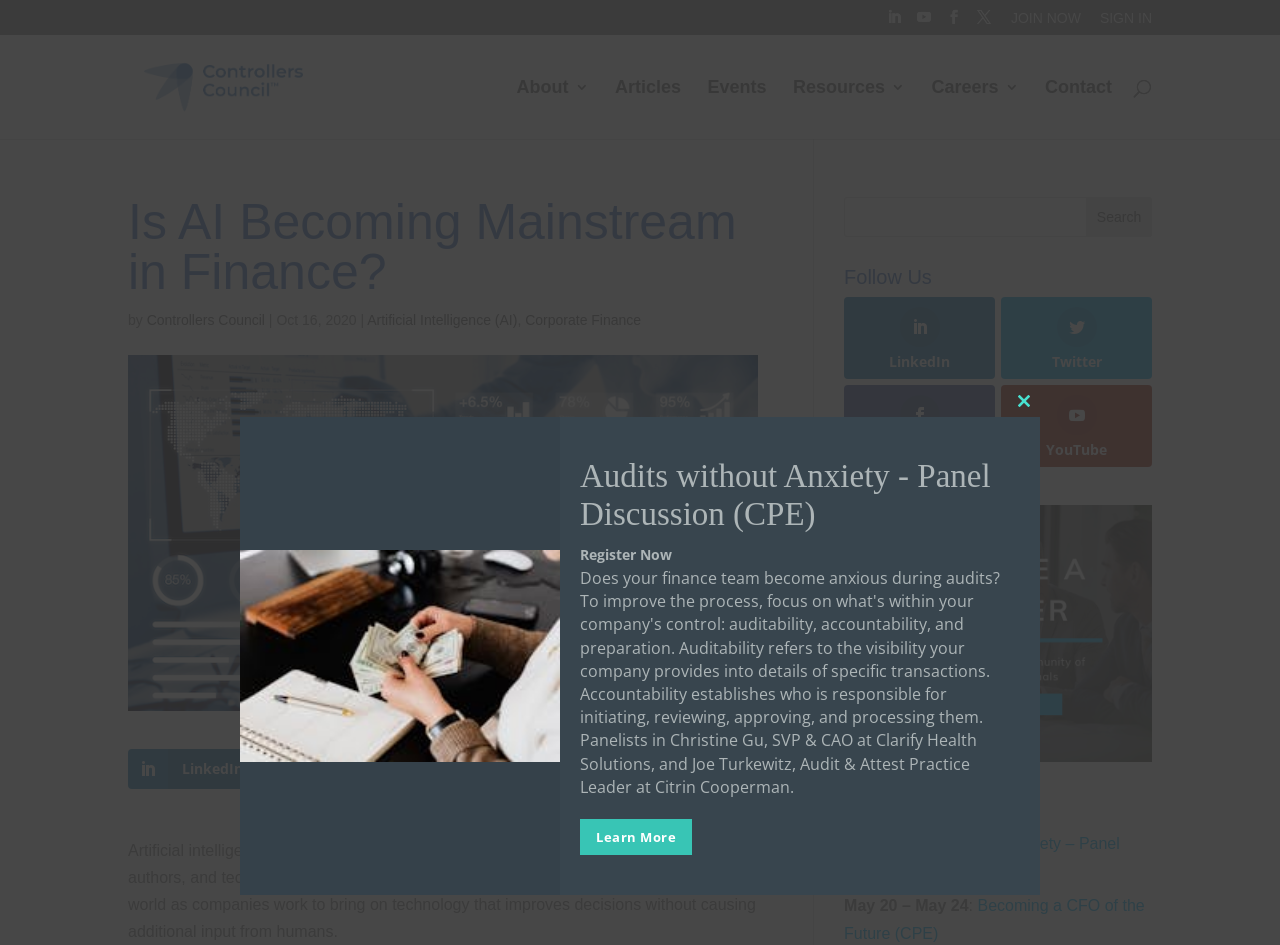Determine the coordinates of the bounding box that should be clicked to complete the instruction: "Follow on LinkedIn". The coordinates should be represented by four float numbers between 0 and 1: [left, top, right, bottom].

[0.1, 0.792, 0.216, 0.835]